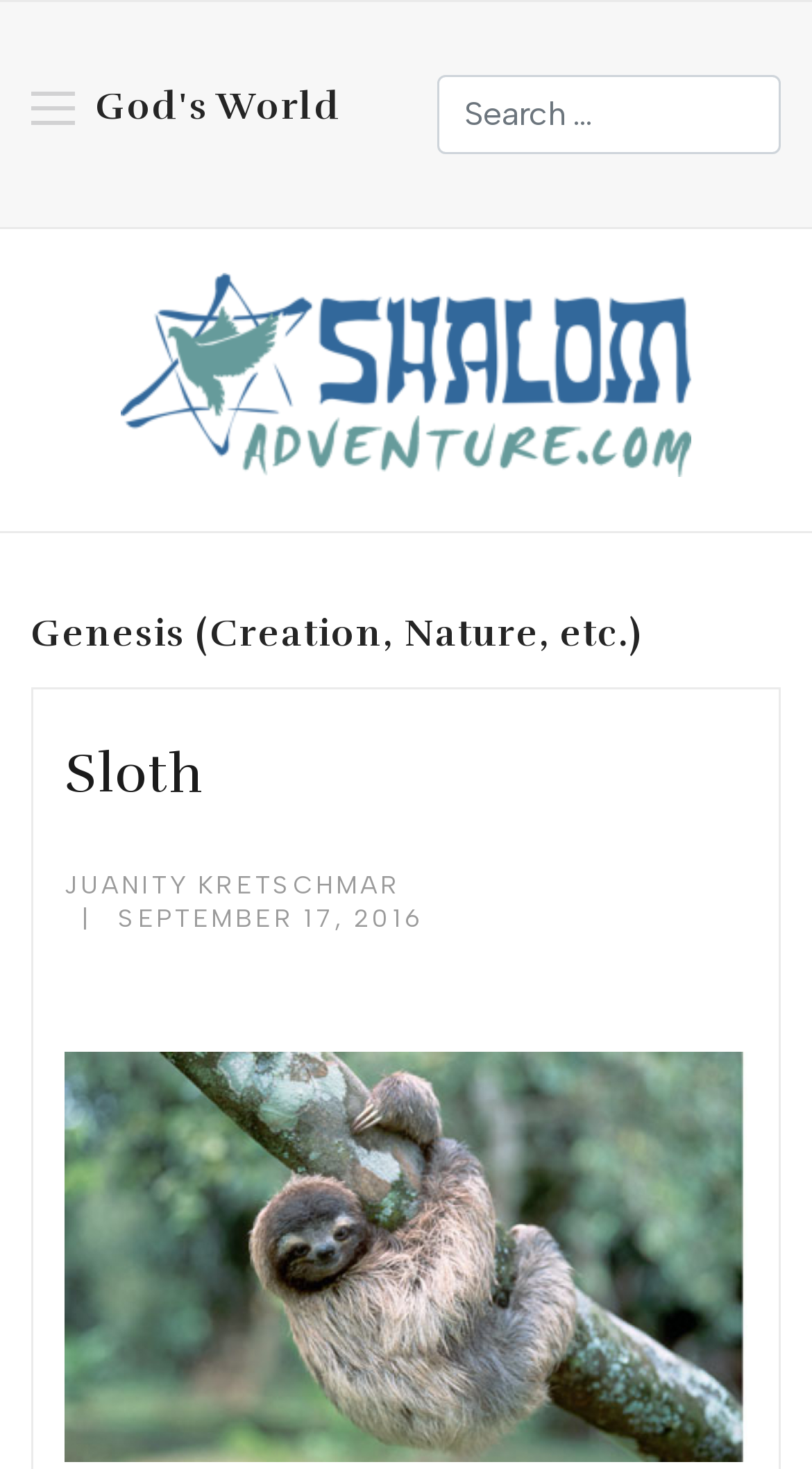Provide an in-depth description of the elements and layout of the webpage.

This webpage is about sloths, with a focus on their creation and nature. At the top left, there is a link to "God's World" with a heading of the same name. Below this, there is a search bar with a combobox labeled "Finder" and a status indicator. 

To the right of the search bar, there is a link to "Shalom Adventure Magazine" accompanied by an image of the magazine's logo. 

Further down the page, there are three main sections. On the left, there is a heading "Genesis (Creation, Nature, etc.)" with a link to the same topic. Below this, there is a heading "Sloth" with a subheading "Written by: Juanity Kretschmar" and a publication date "September 17, 2016". 

On the right side of the "Sloth" section, there is a large image of a sloth. The overall layout of the page is organized, with clear headings and concise text.